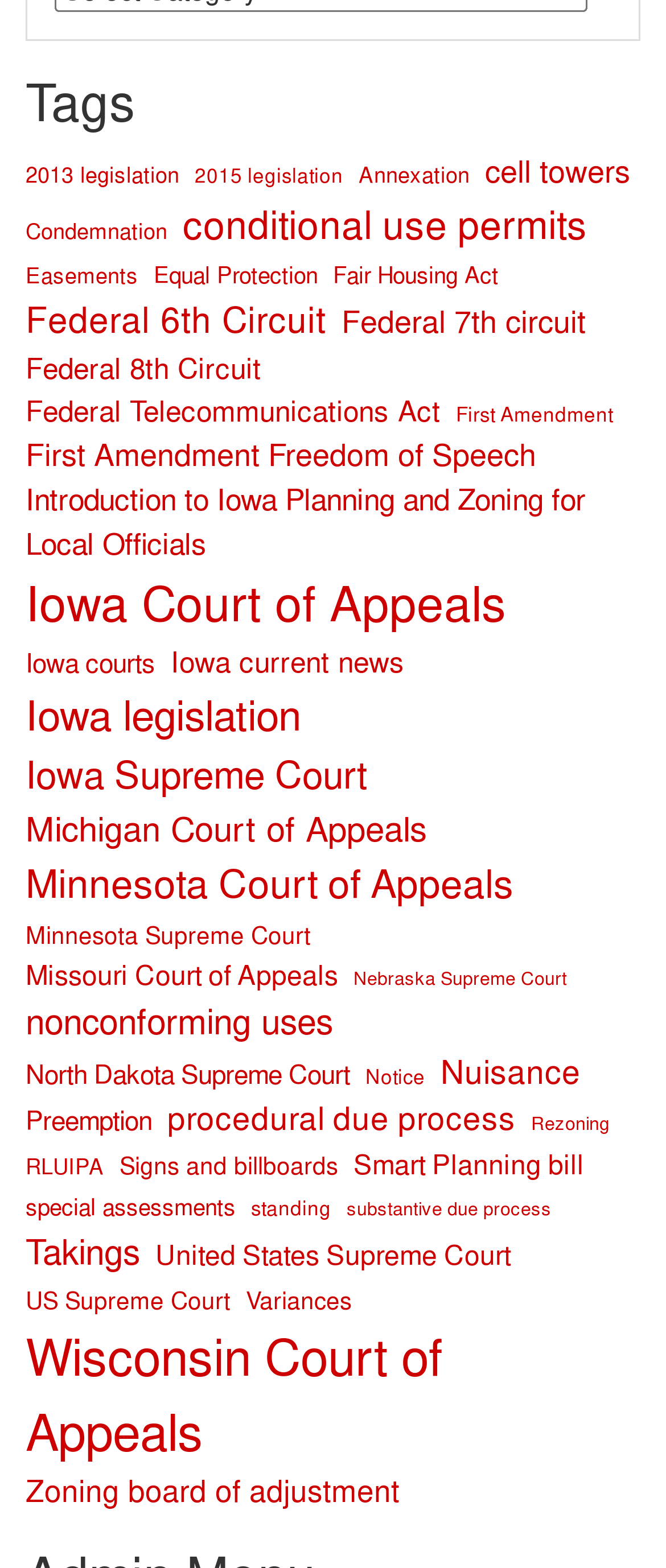How many links are related to 'Federal' courts?
Look at the screenshot and respond with a single word or phrase.

3